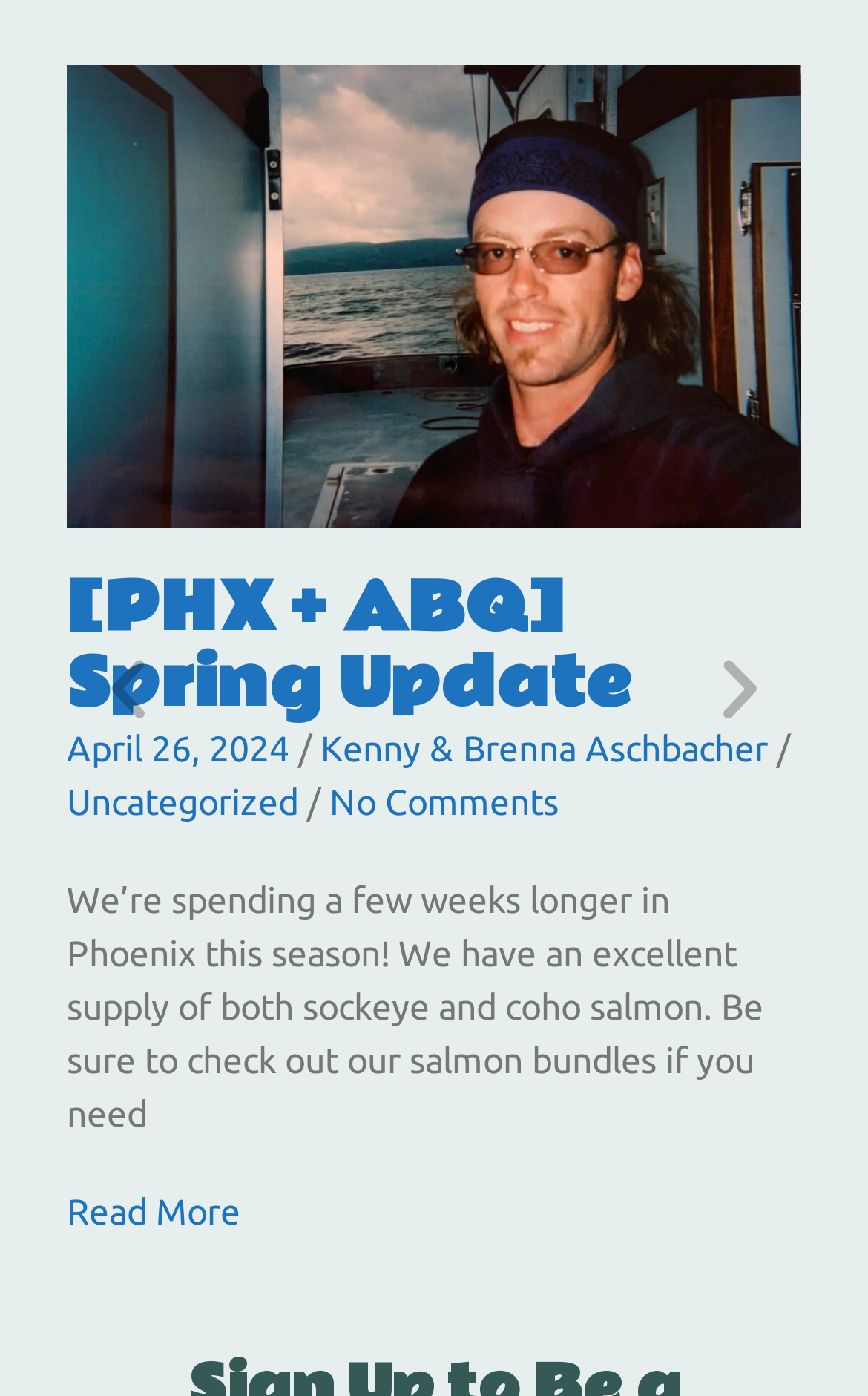Please give a concise answer to this question using a single word or phrase: 
What is the date of the latest article?

April 26, 2024